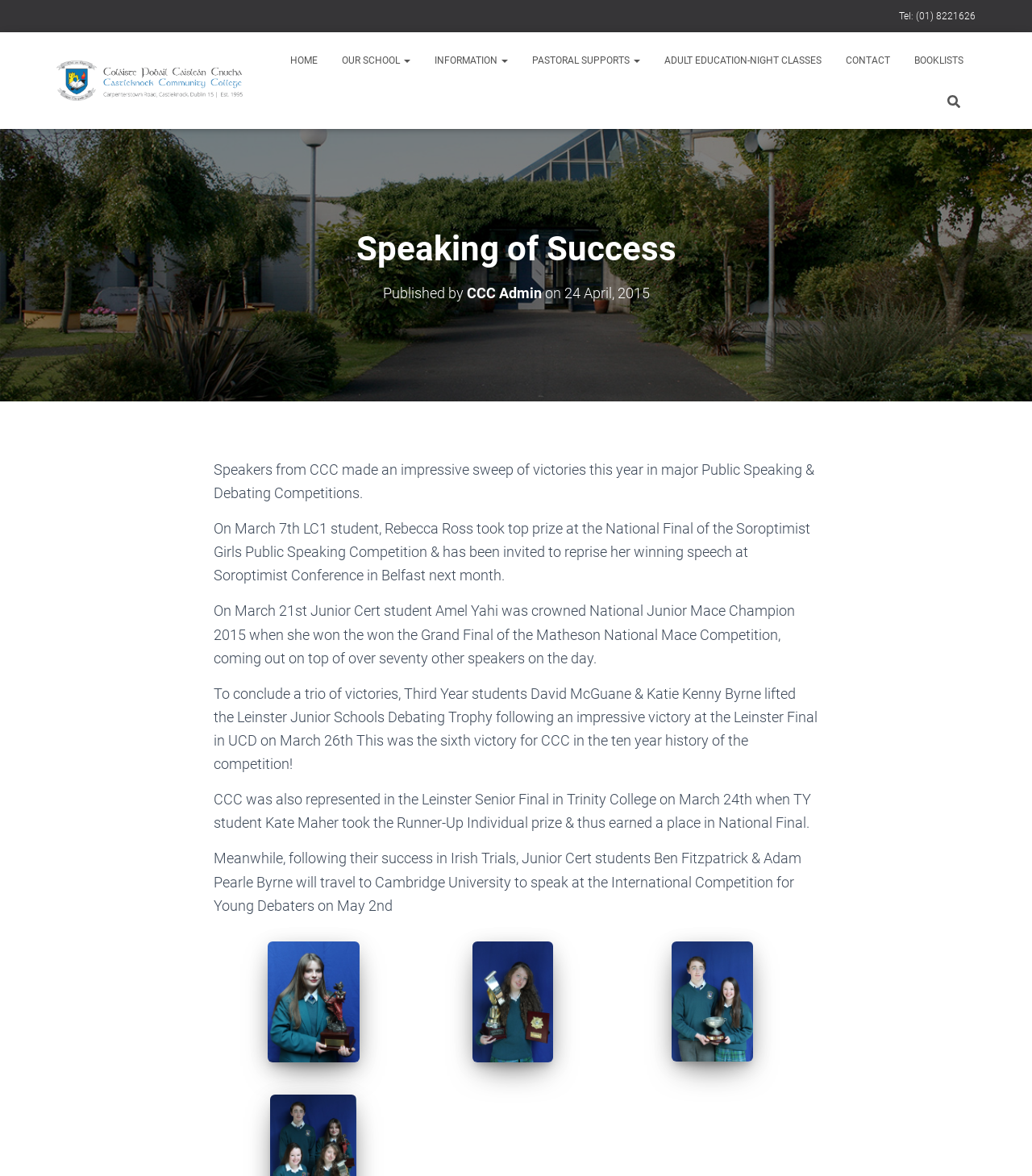Generate the main heading text from the webpage.

Speaking of Success